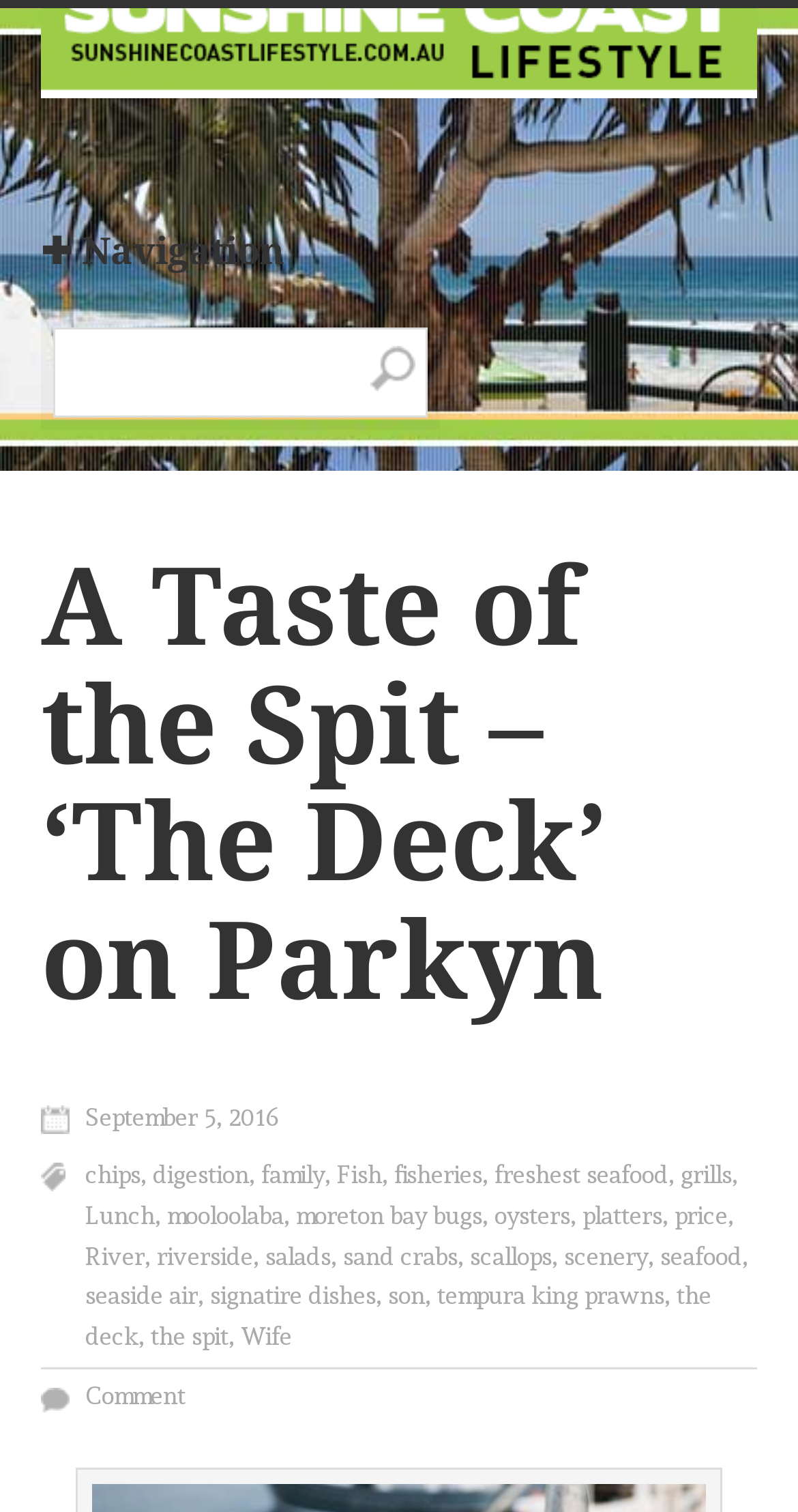Pinpoint the bounding box coordinates of the area that should be clicked to complete the following instruction: "Click on the 'Navigation' link". The coordinates must be given as four float numbers between 0 and 1, i.e., [left, top, right, bottom].

[0.051, 0.152, 0.356, 0.18]